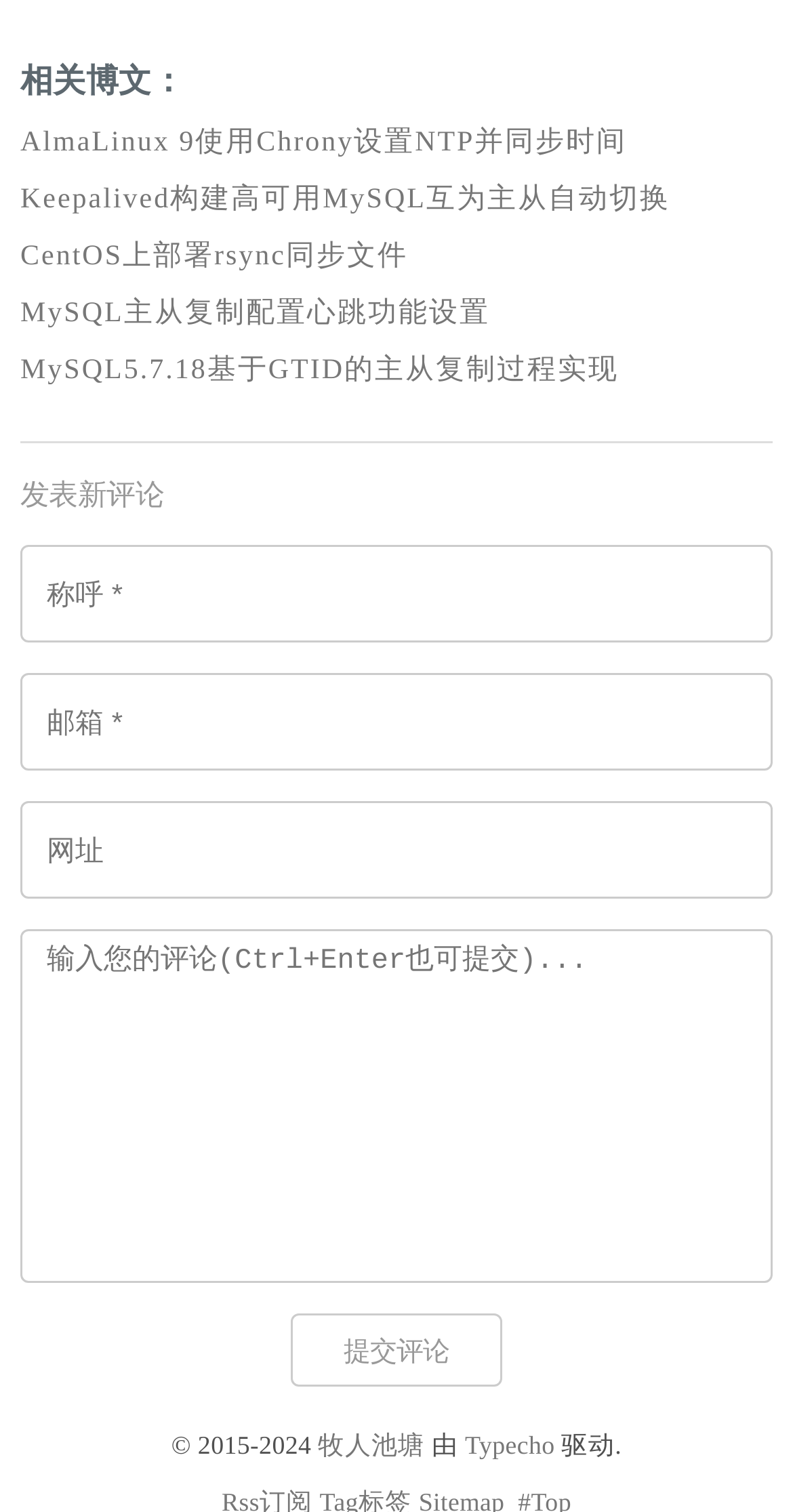Pinpoint the bounding box coordinates of the clickable area needed to execute the instruction: "Submit your comment". The coordinates should be specified as four float numbers between 0 and 1, i.e., [left, top, right, bottom].

[0.367, 0.869, 0.633, 0.917]